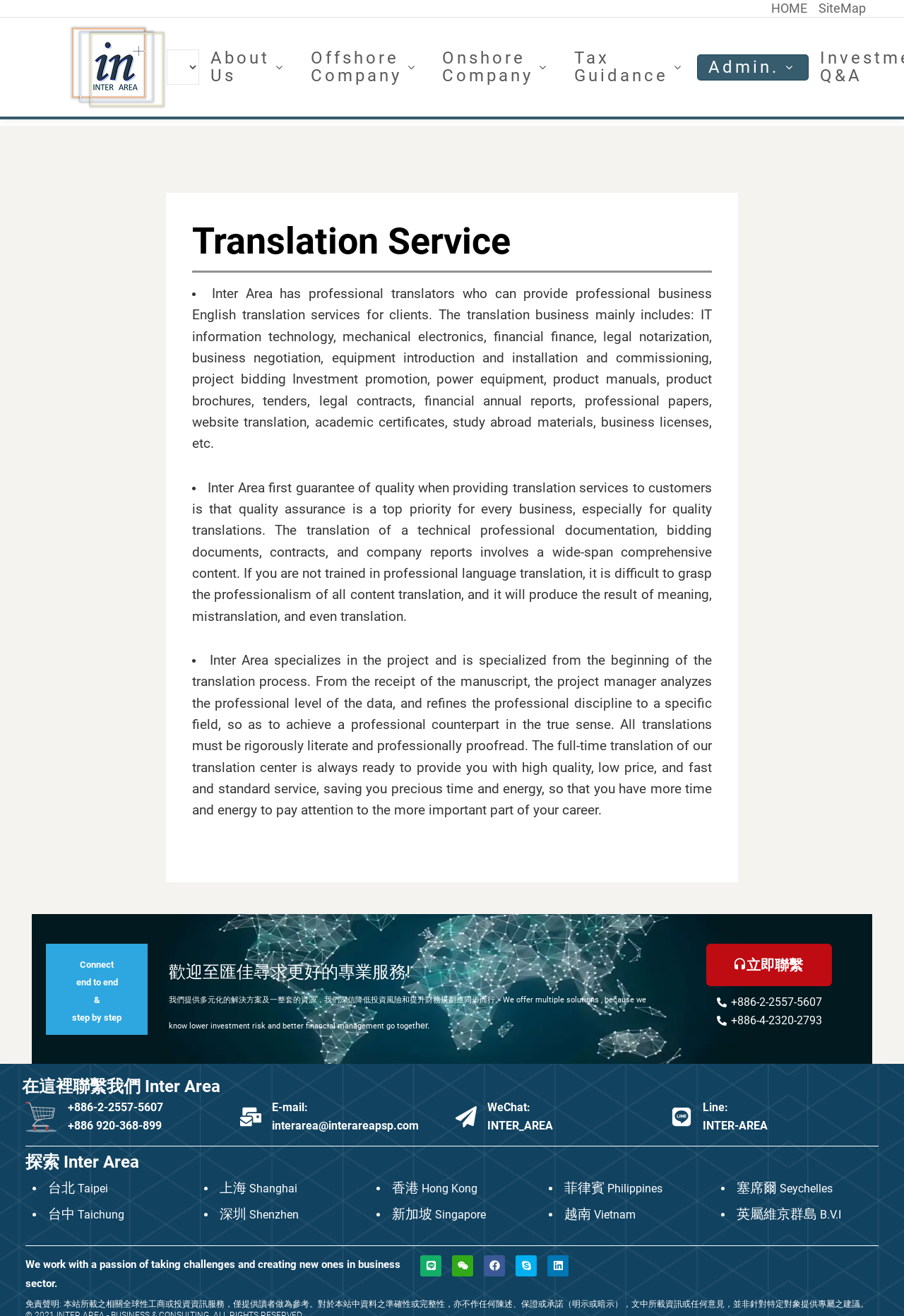What languages are supported by Inter Area?
Please look at the screenshot and answer using one word or phrase.

Multiple languages